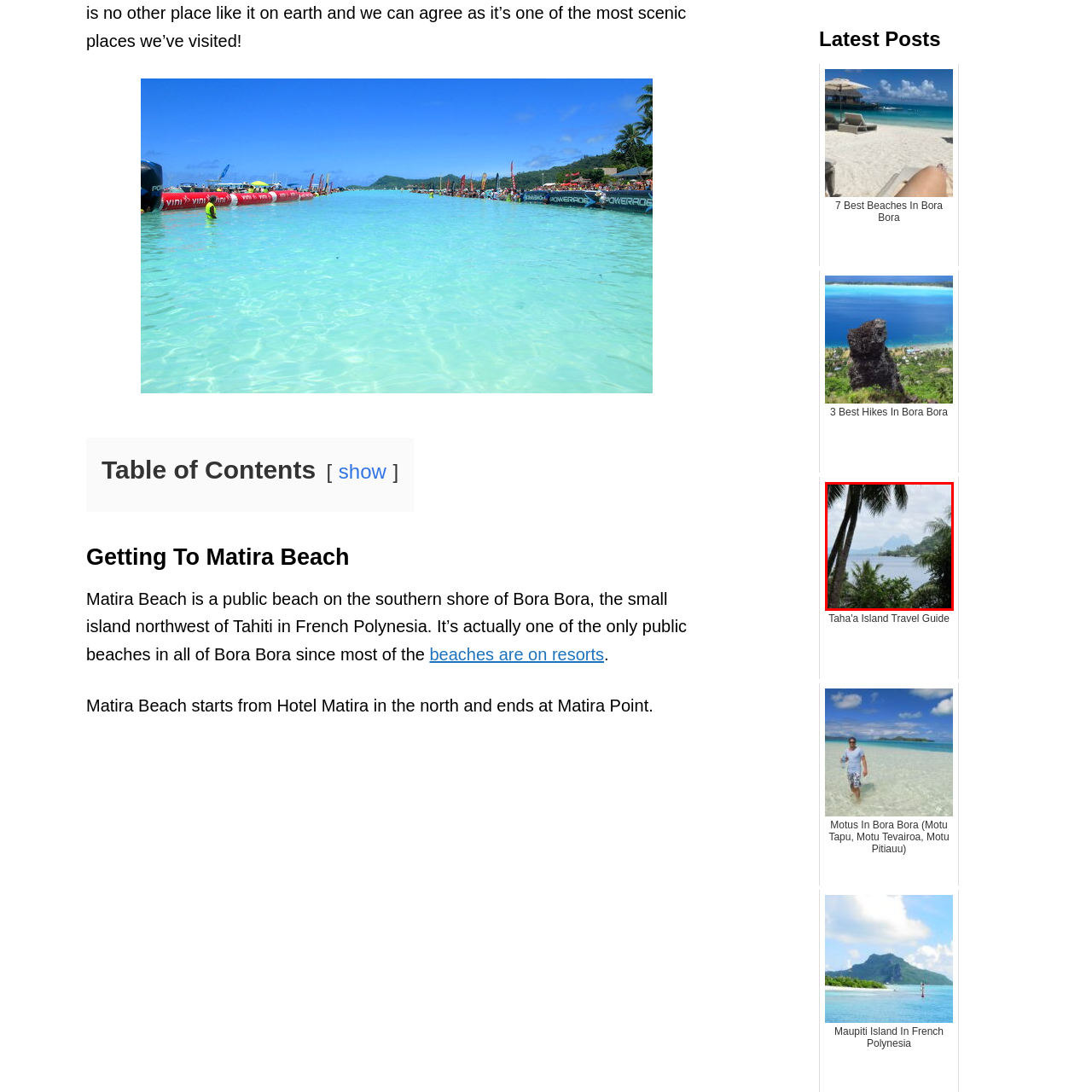Refer to the image contained within the red box, Where is the location depicted in the image?
 Provide your response as a single word or phrase.

Tahaa Island, French Polynesia